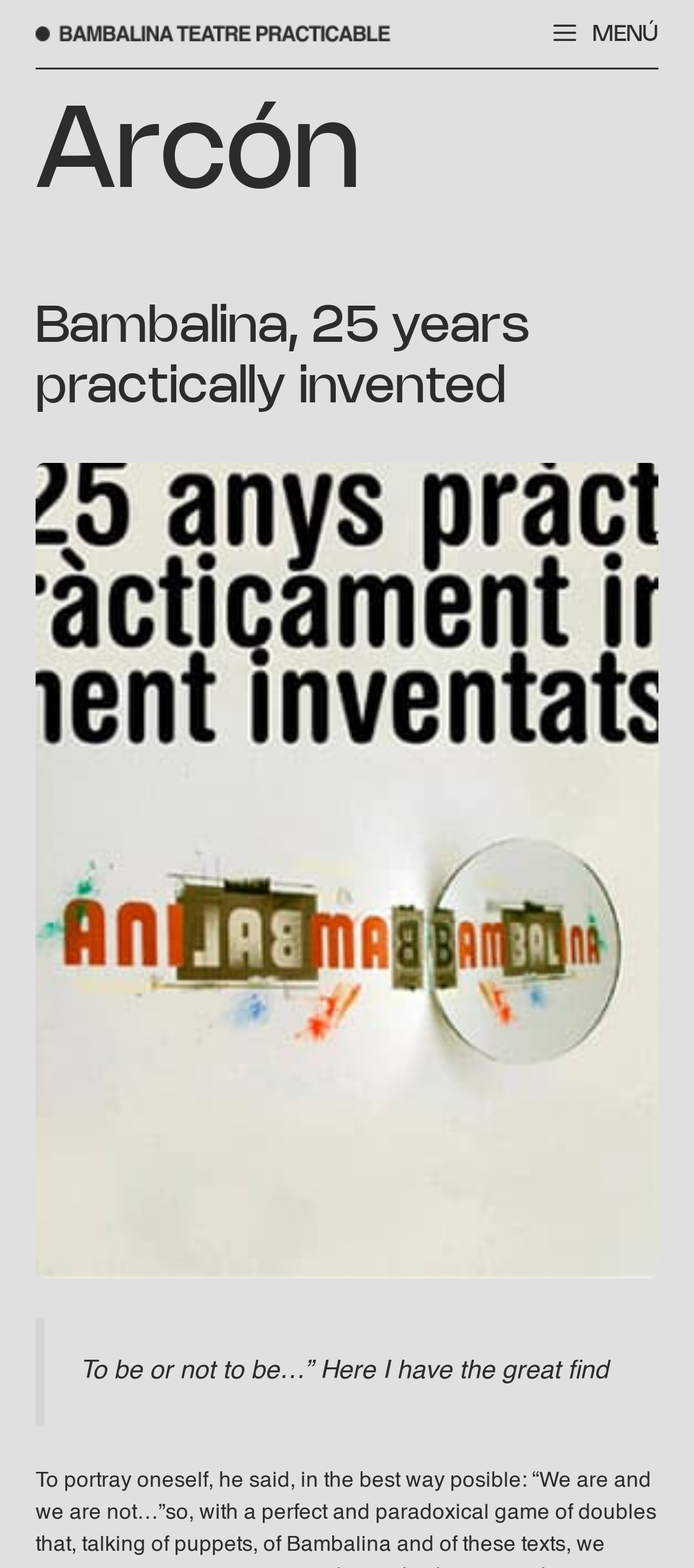Please answer the following query using a single word or phrase: 
What is the section title above the quote?

Arcón